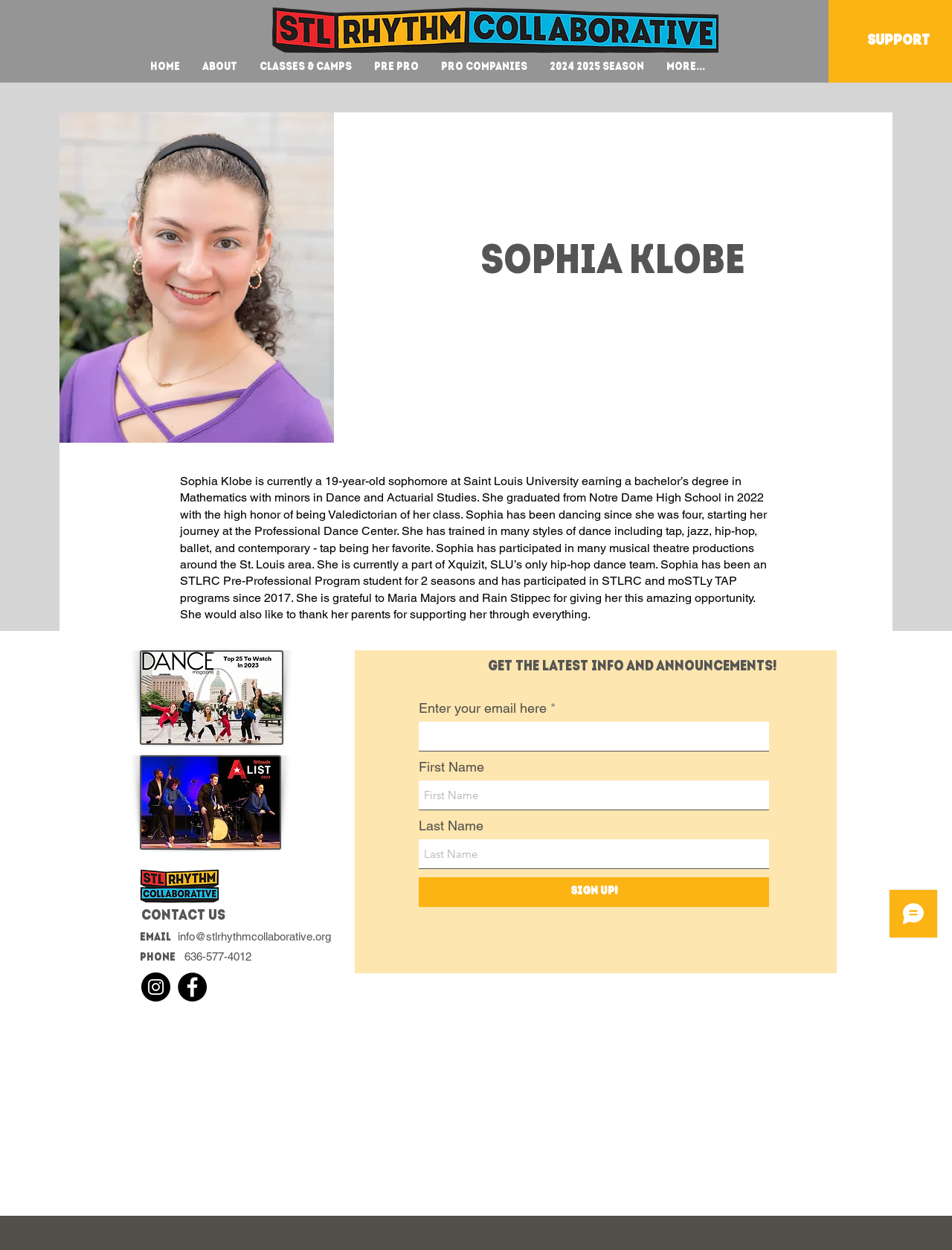Show me the bounding box coordinates of the clickable region to achieve the task as per the instruction: "Enter email address to get the latest info and announcements".

[0.44, 0.577, 0.808, 0.601]